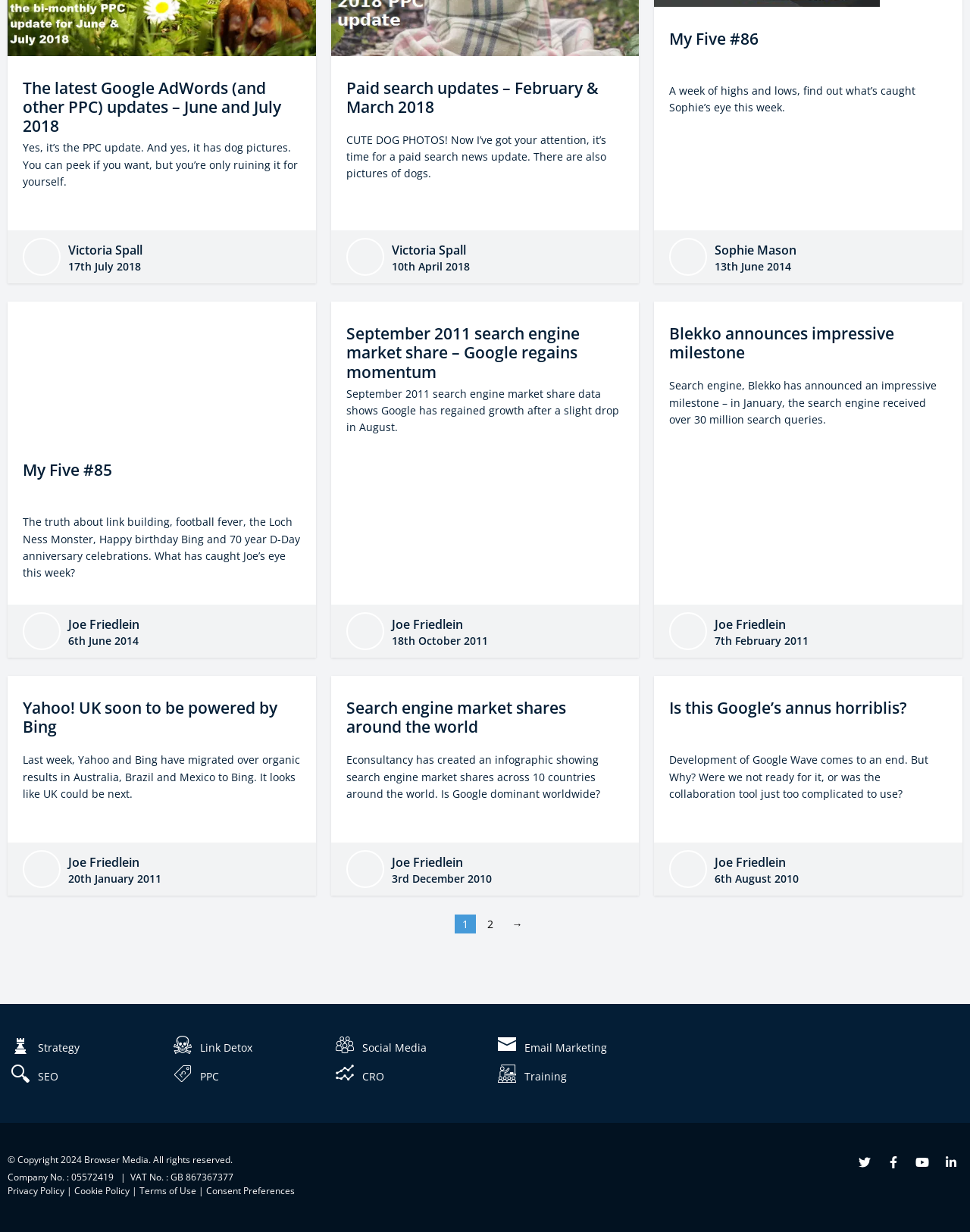What is the date of the second article?
Please provide a single word or phrase in response based on the screenshot.

10th April 2018